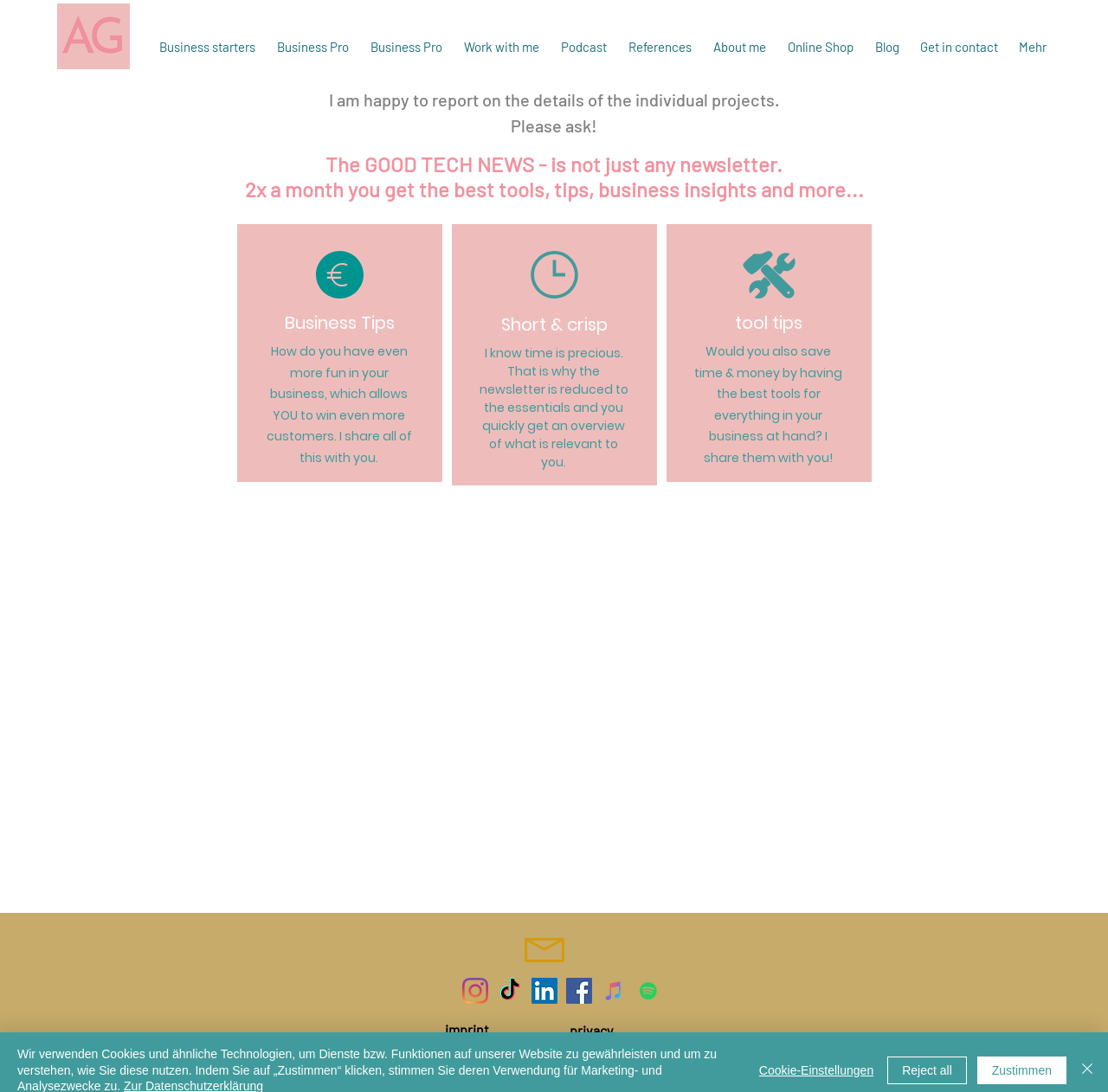Please specify the bounding box coordinates of the region to click in order to perform the following instruction: "Click on the 'References' link".

[0.557, 0.032, 0.634, 0.054]